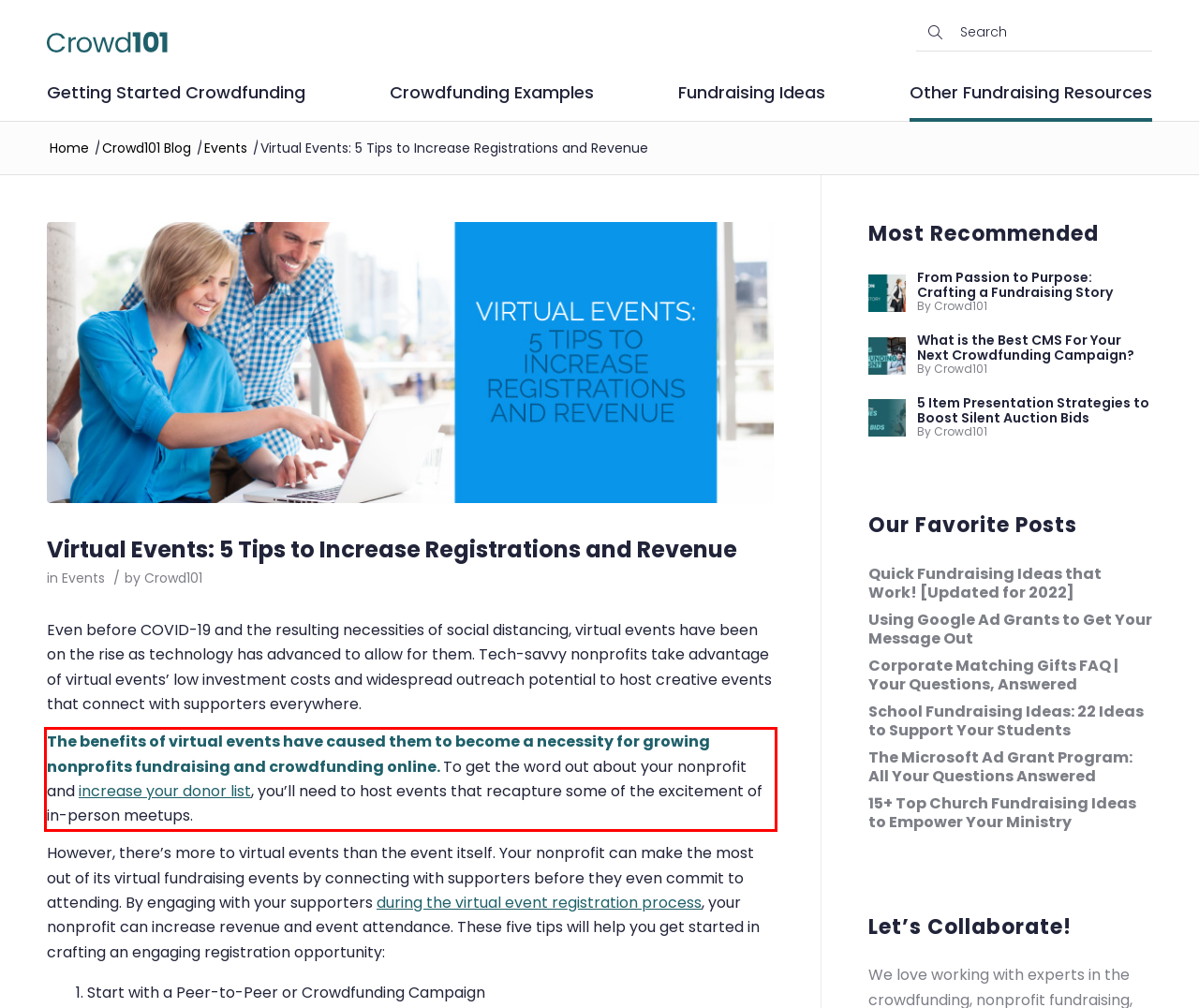Please look at the screenshot provided and find the red bounding box. Extract the text content contained within this bounding box.

The benefits of virtual events have caused them to become a necessity for growing nonprofits fundraising and crowdfunding online. To get the word out about your nonprofit and increase your donor list, you’ll need to host events that recapture some of the excitement of in-person meetups.